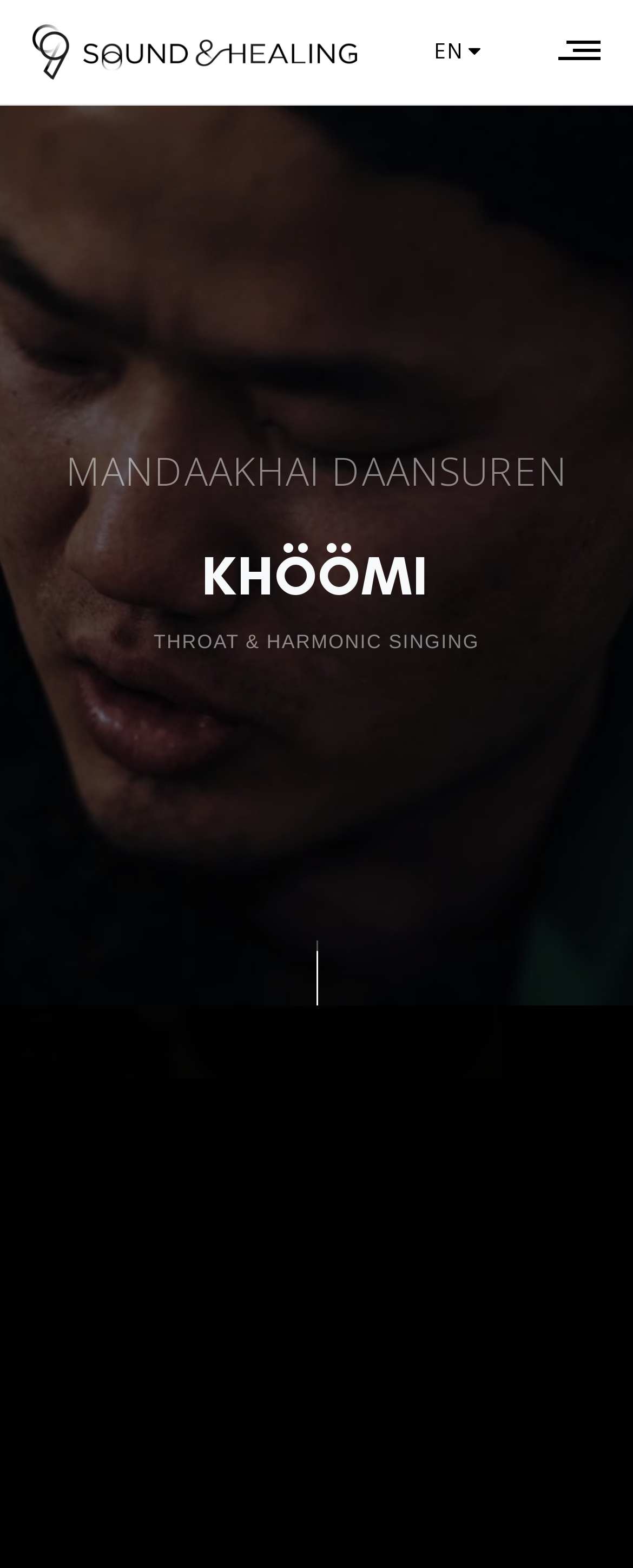How many figures are on the webpage? Observe the screenshot and provide a one-word or short phrase answer.

3